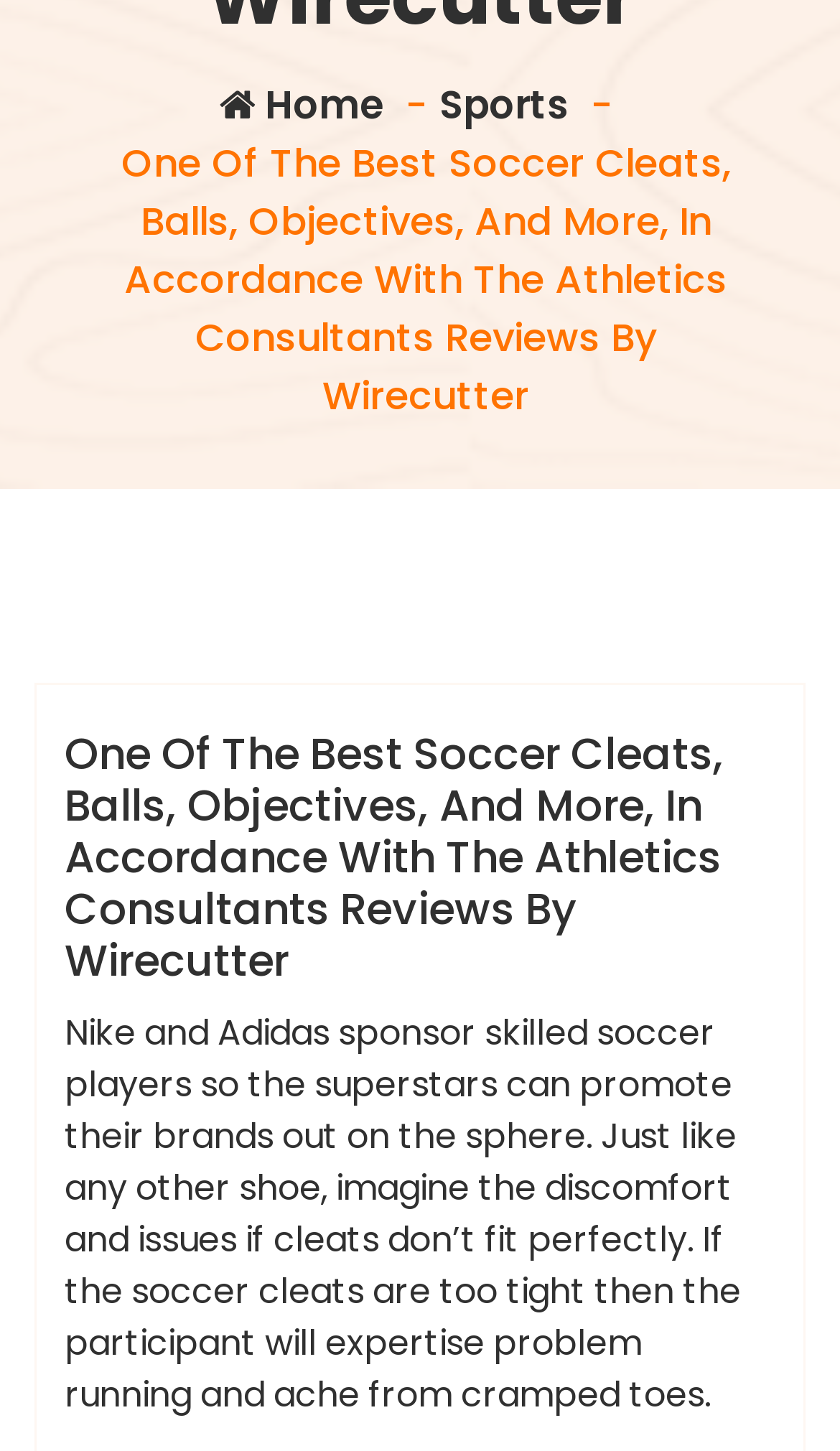What is the consequence of wearing tight soccer cleats?
Using the image, respond with a single word or phrase.

Discomfort and pain